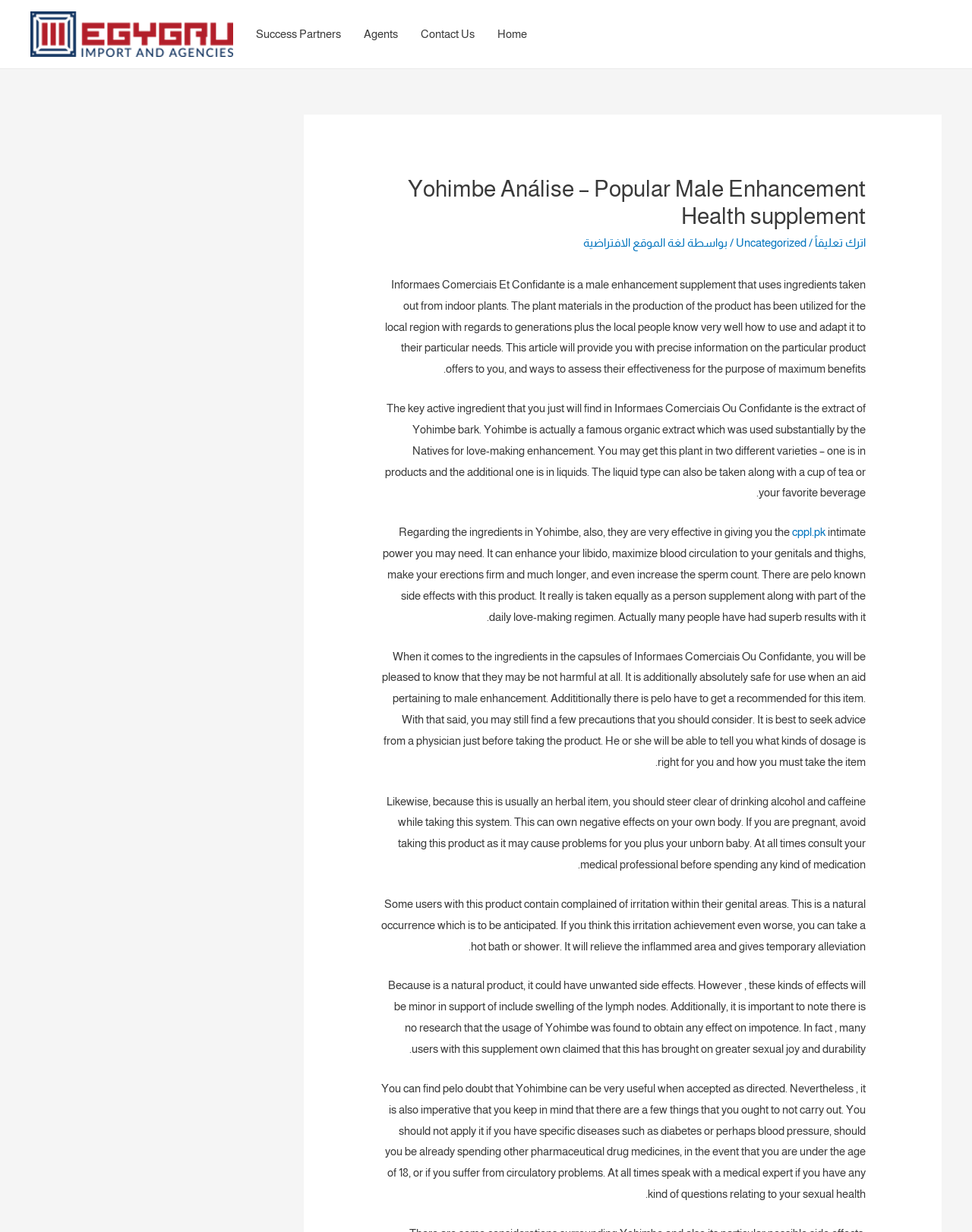What is the main title displayed on this webpage?

Yohimbe Análise – Popular Male Enhancement Health supplement